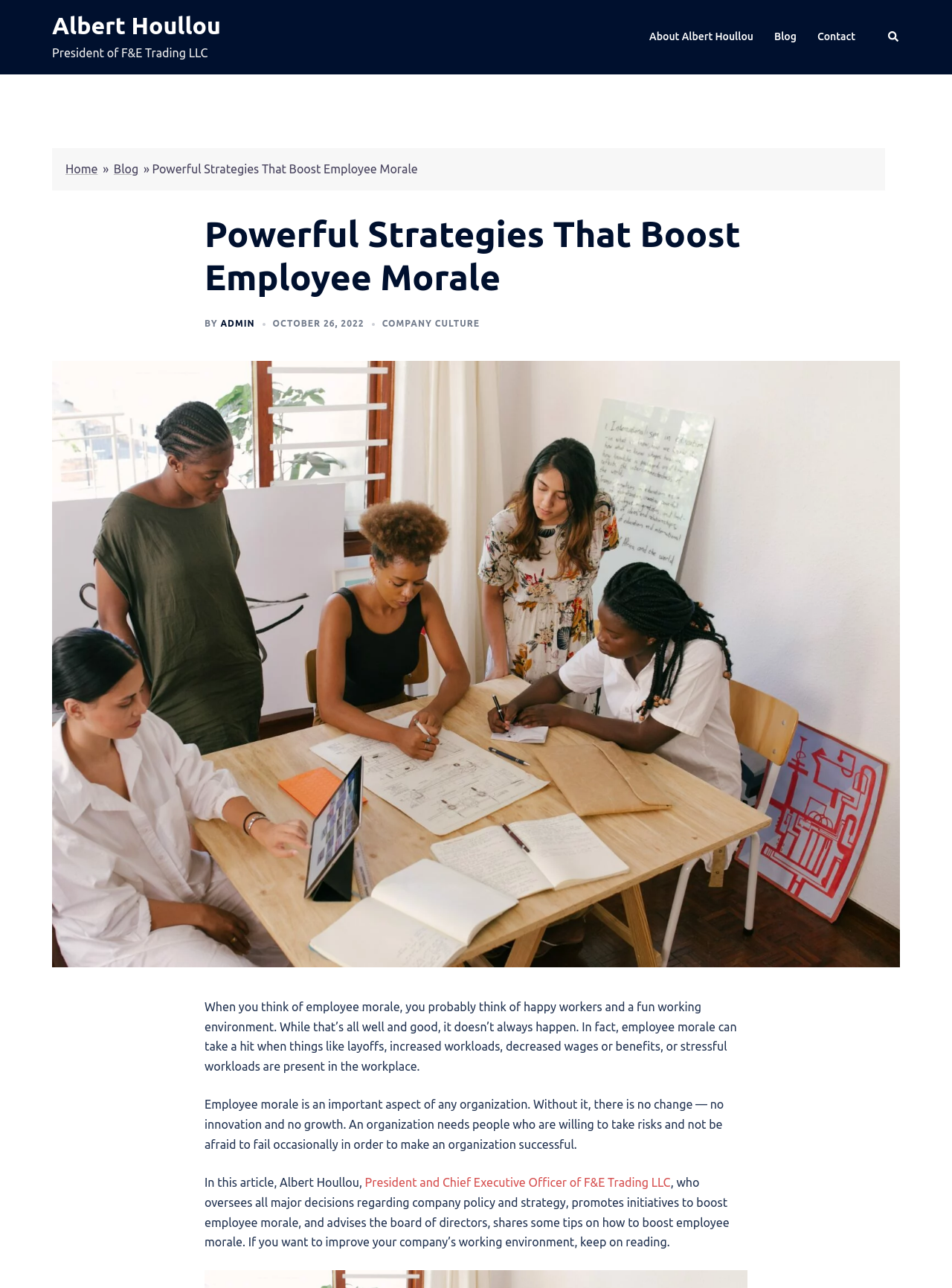Predict the bounding box coordinates of the UI element that matches this description: "Albert Houllou". The coordinates should be in the format [left, top, right, bottom] with each value between 0 and 1.

[0.055, 0.009, 0.232, 0.03]